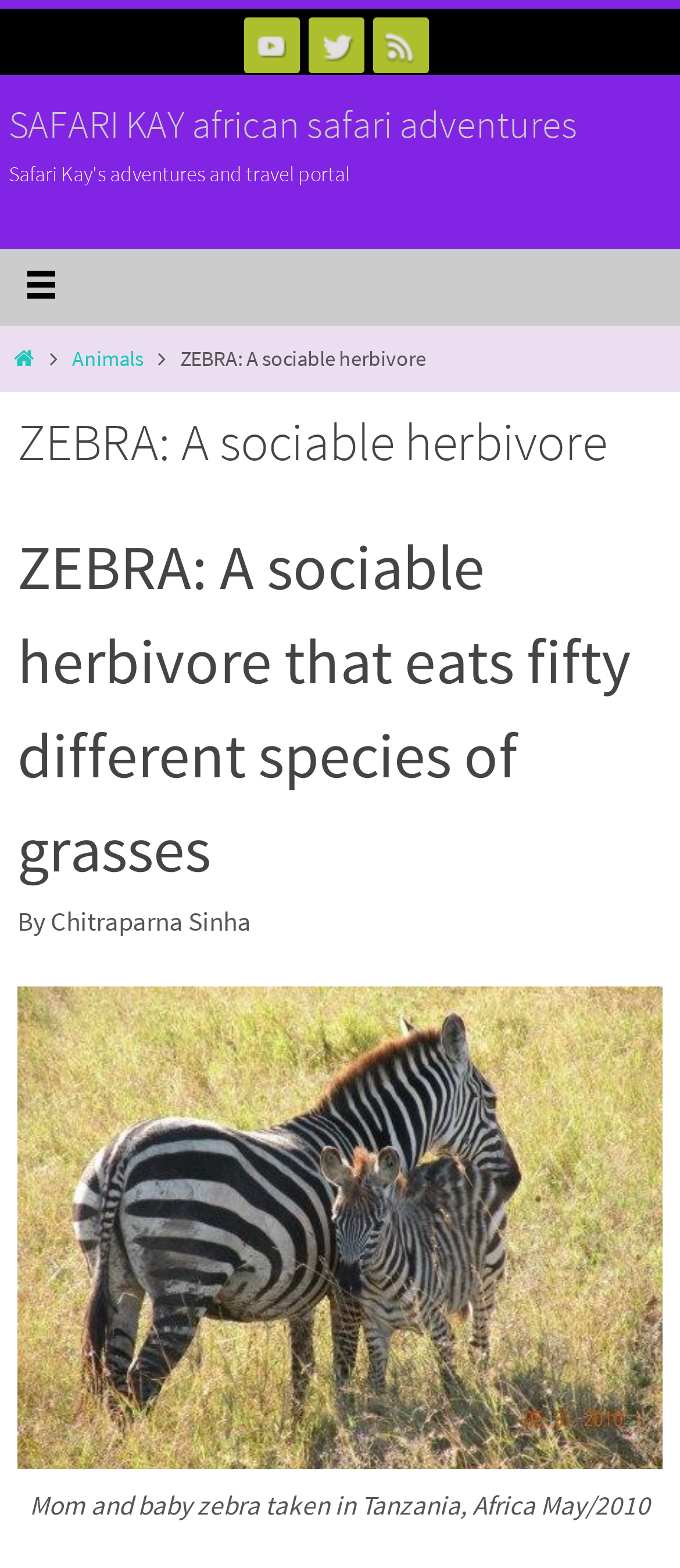Bounding box coordinates are specified in the format (top-left x, top-left y, bottom-right x, bottom-right y). All values are floating point numbers bounded between 0 and 1. Please provide the bounding box coordinate of the region this sentence describes: SAFARI KAY african safari adventures

[0.013, 0.059, 0.849, 0.099]